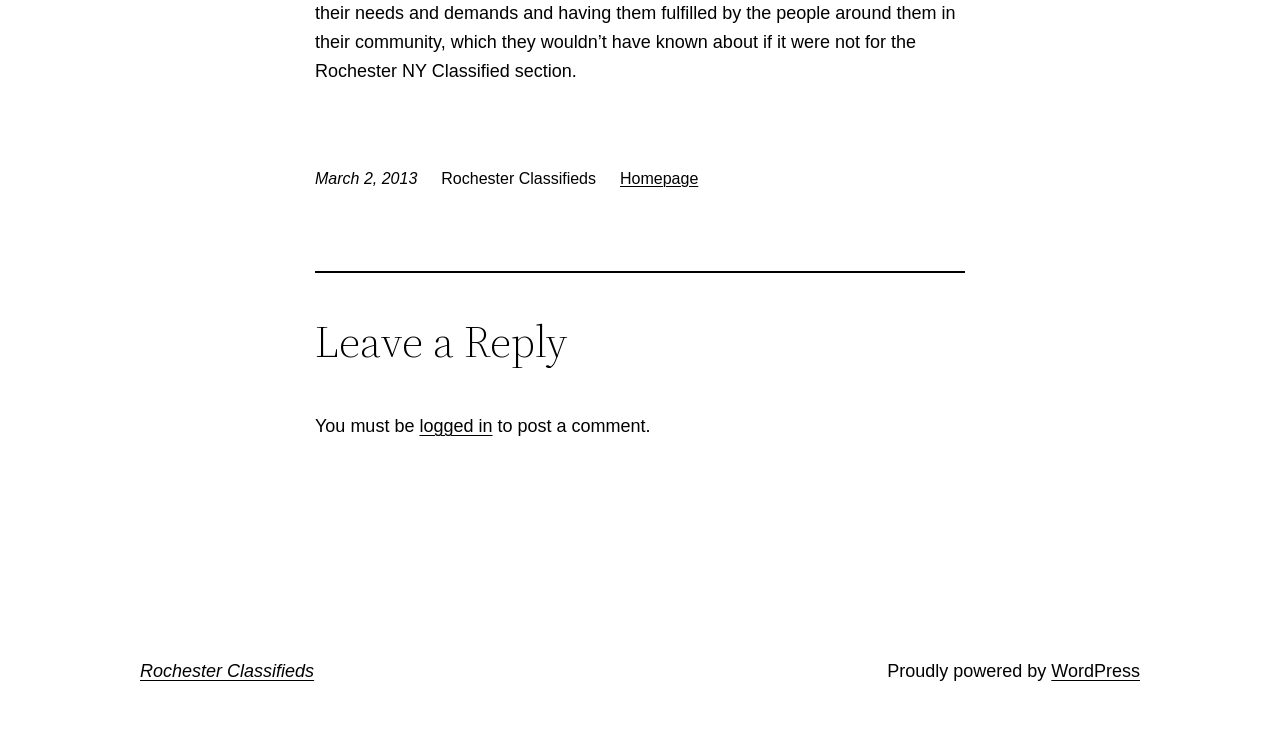Provide the bounding box coordinates of the HTML element described by the text: "logged in". The coordinates should be in the format [left, top, right, bottom] with values between 0 and 1.

[0.328, 0.555, 0.385, 0.582]